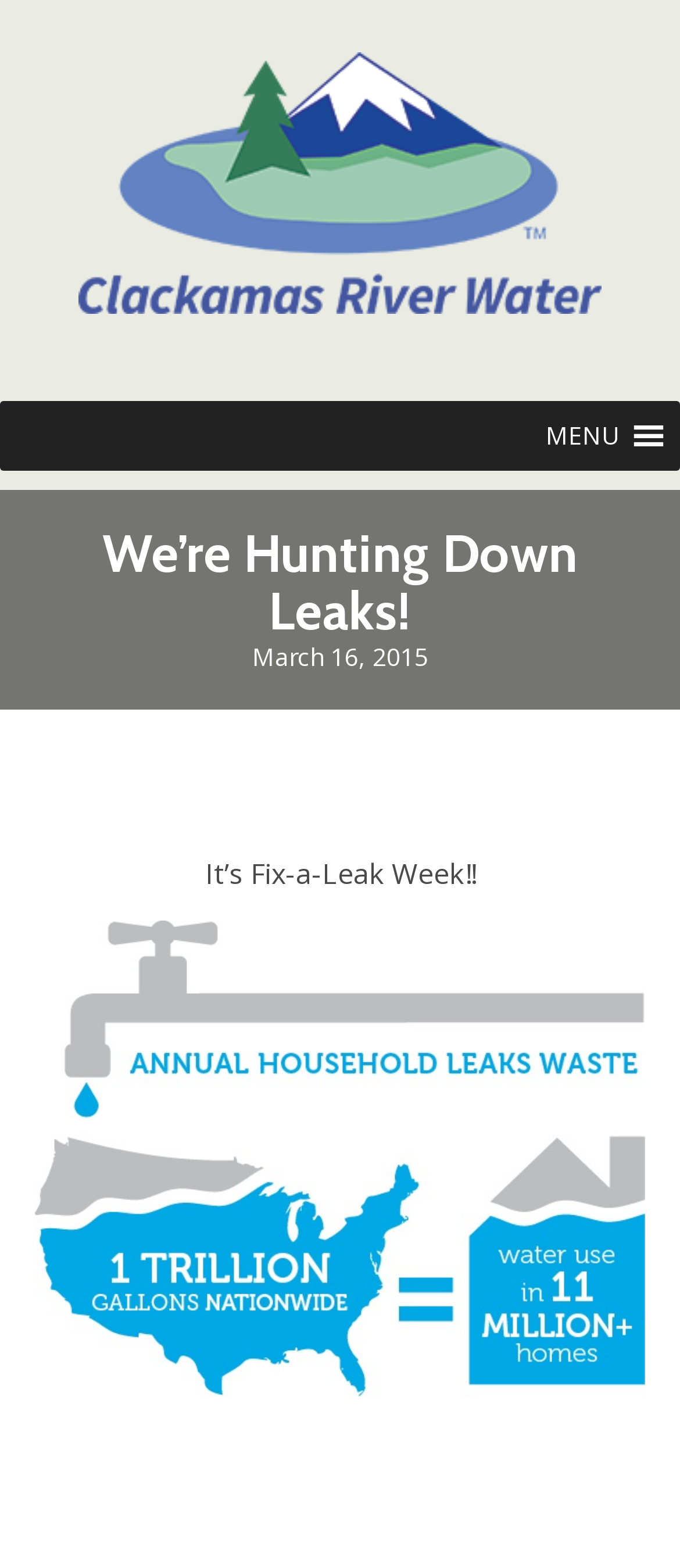Identify and provide the bounding box coordinates of the UI element described: "Instagram". The coordinates should be formatted as [left, top, right, bottom], with each number being a float between 0 and 1.

None